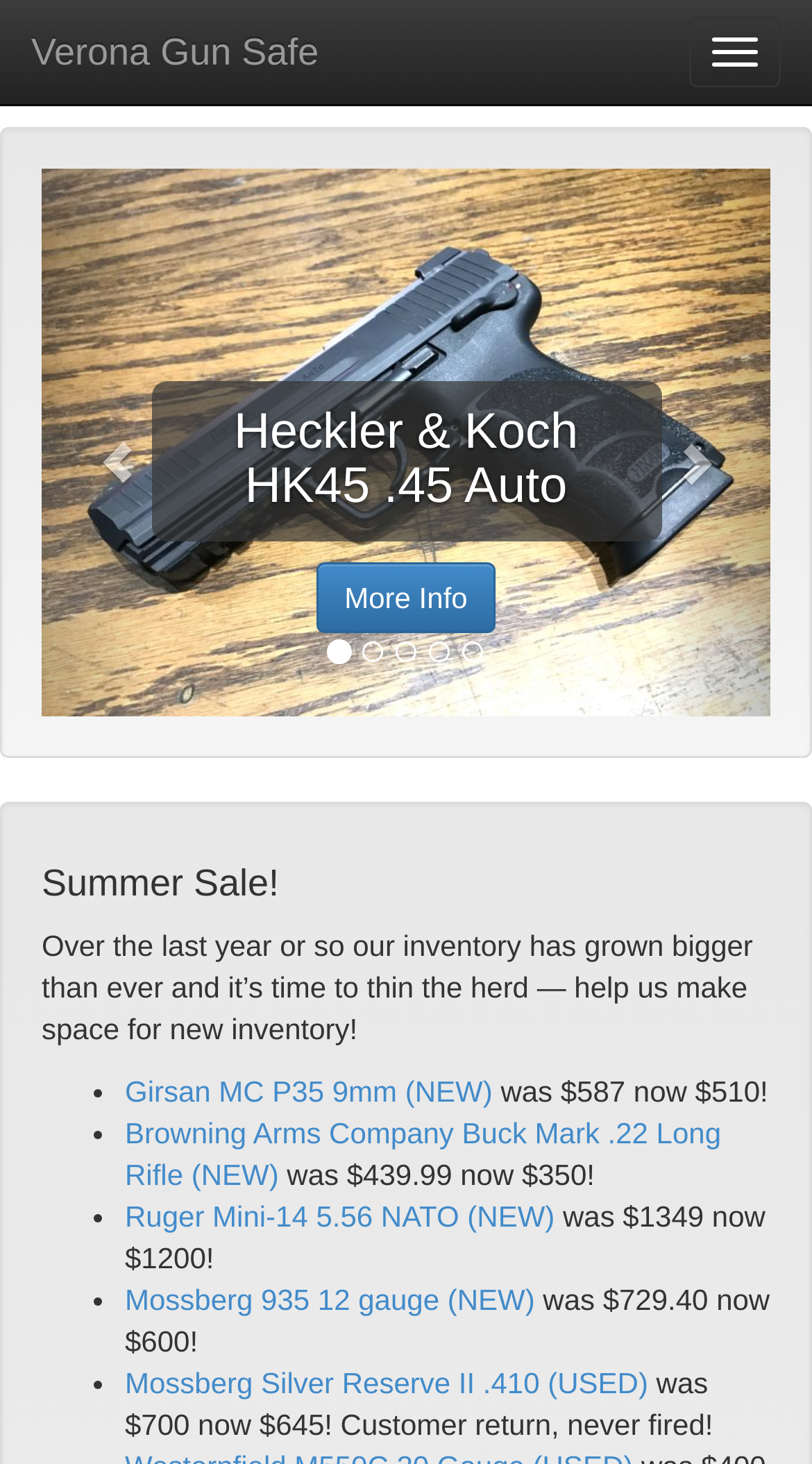Provide the bounding box coordinates of the HTML element this sentence describes: "Verona Gun Safe".

[0.0, 0.0, 0.431, 0.043]